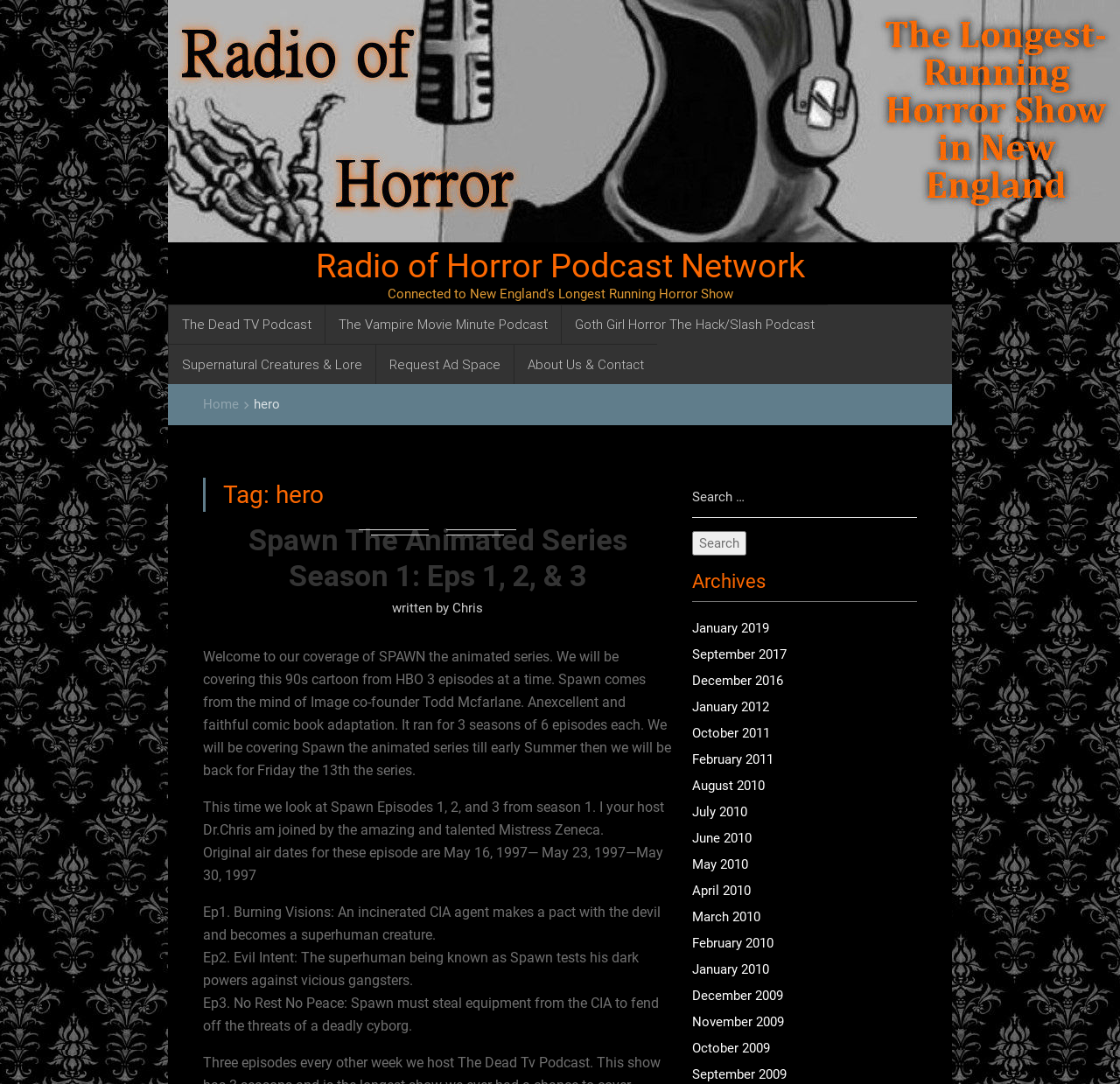Please answer the following question using a single word or phrase: How many podcast links are on the page?

7